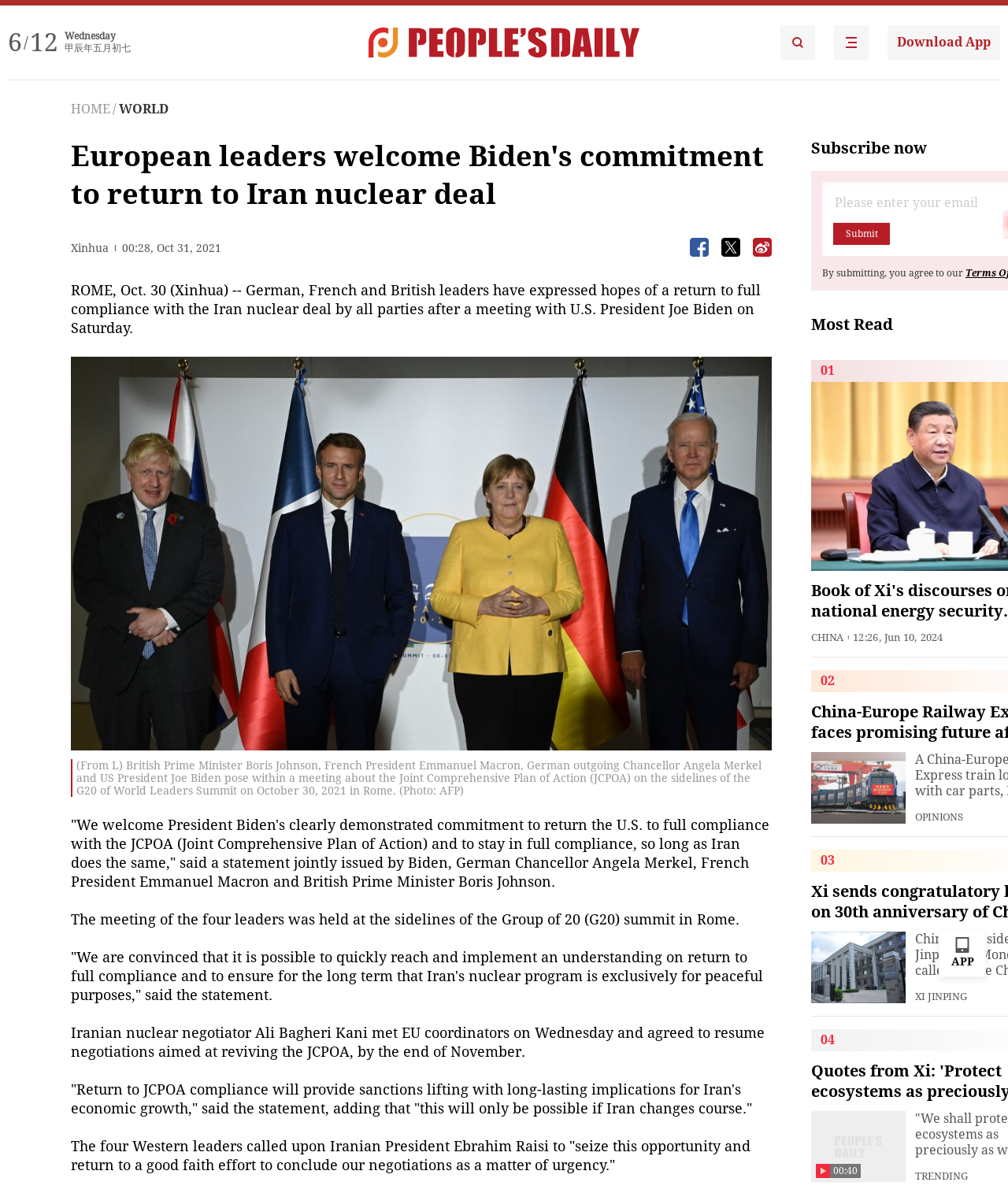Give a concise answer using one word or a phrase to the following question:
How many leaders are mentioned in the article?

4